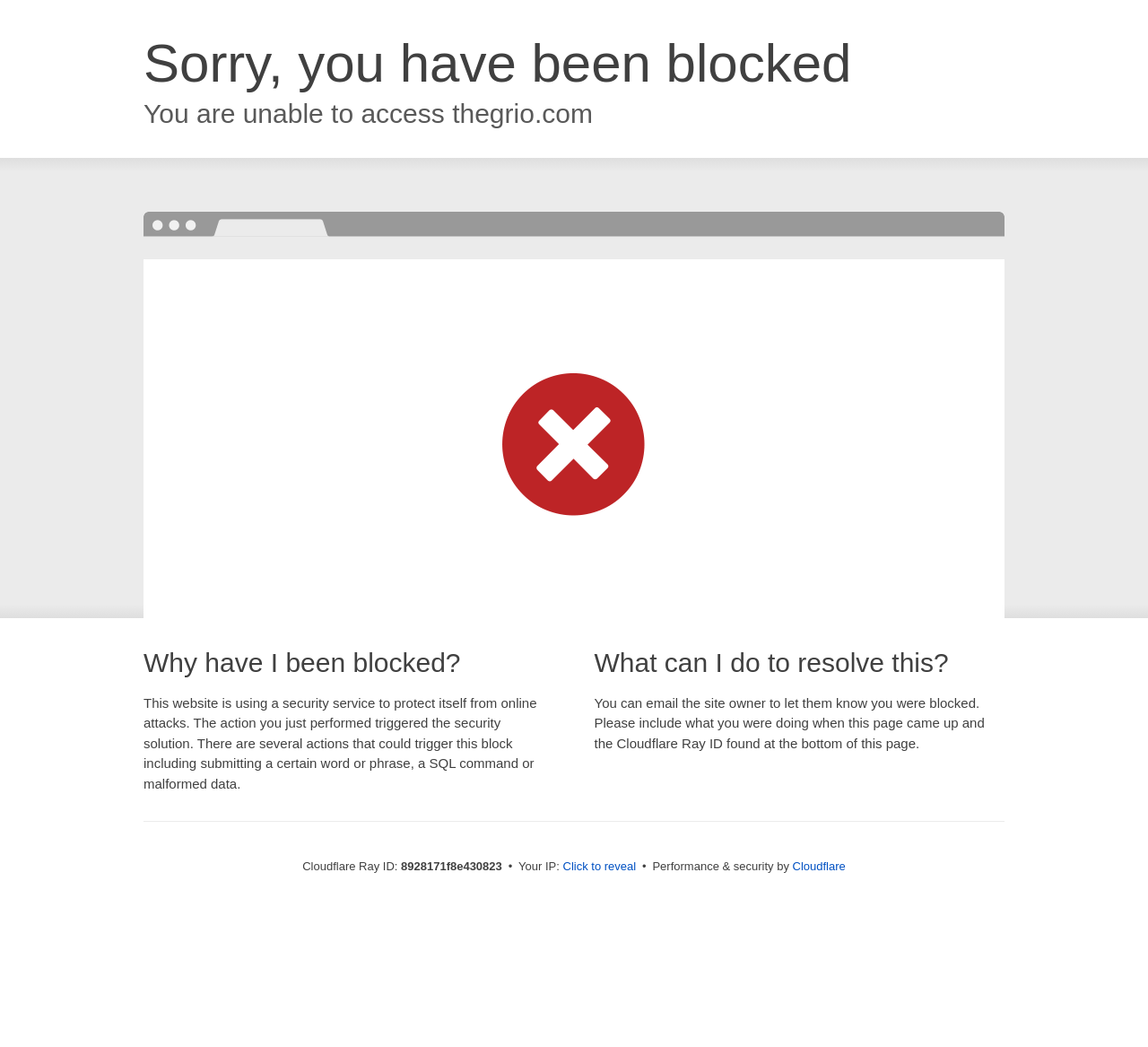What is providing performance and security?
Your answer should be a single word or phrase derived from the screenshot.

Cloudflare